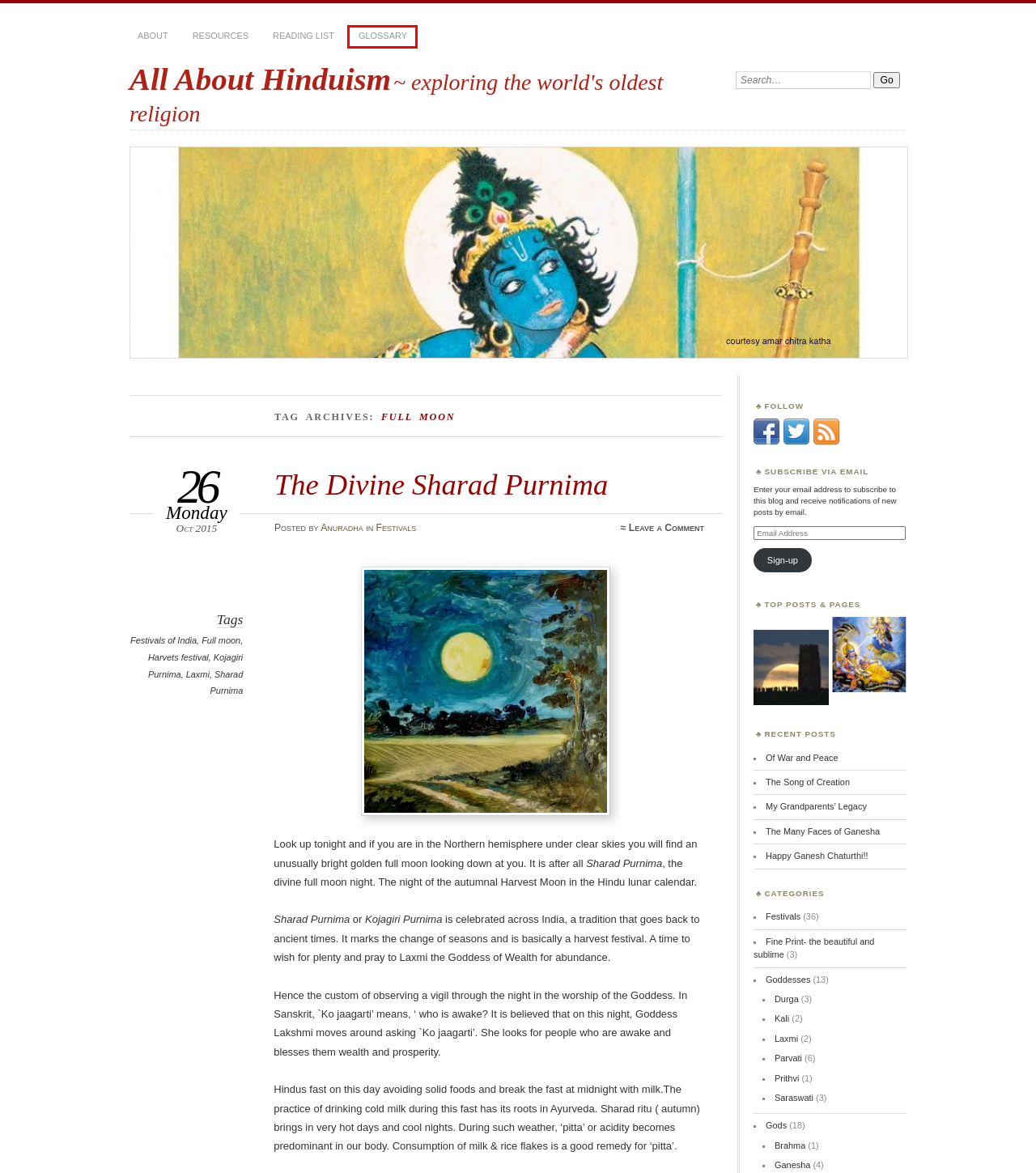You have a screenshot of a webpage with a red bounding box around a UI element. Determine which webpage description best matches the new webpage that results from clicking the element in the bounding box. Here are the candidates:
A. Festivals of India Archives - All About Hinduism
B. Festivals Archives - All About Hinduism
C. Resources - All About Hinduism
D. Brahma Archives - All About Hinduism
E. Sharad Purnima/ Kojagiri Purnima 2015
F. Rig Veda - Song of Creation
G. Glossary - All About Hinduism
H. Reading List - All About Hinduism

G